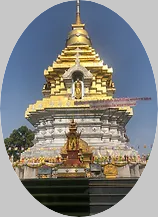Offer a detailed caption for the image presented.

The image depicts a striking Buddhist stupa set against a clear blue sky. The stupa features a prominent golden dome topped with a spire, surrounded by intricately decorated tiers. At the base, a serene Buddha statue sits atop a pedestal, adorned with vibrant offerings, showcasing the spiritual significance of the site. The colorful decorations and lush greenery nearby enhance the tranquil atmosphere, inviting contemplation and reverence for this important cultural and religious landmark.